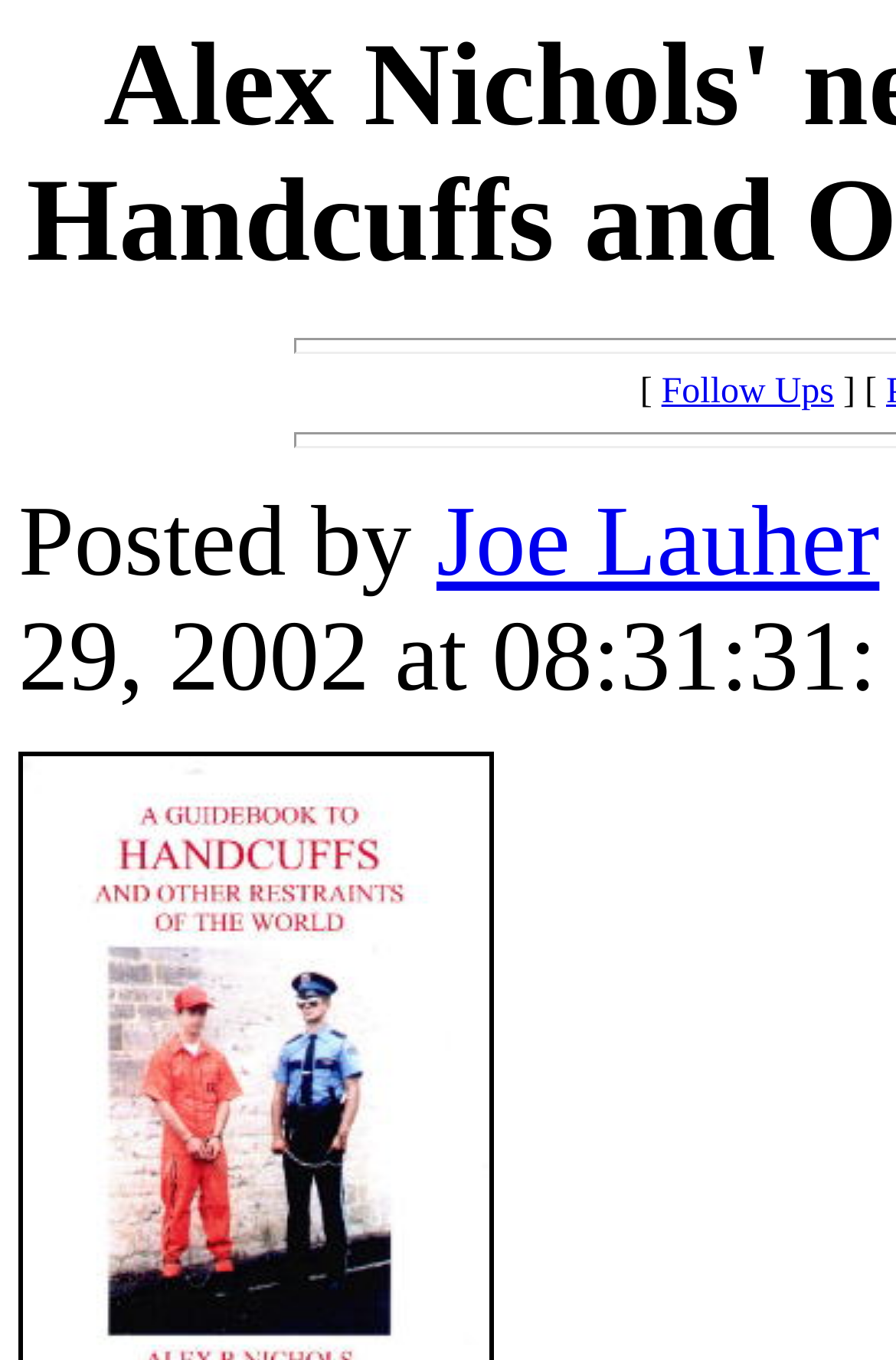Predict the bounding box for the UI component with the following description: "Follow Ups".

[0.738, 0.275, 0.931, 0.303]